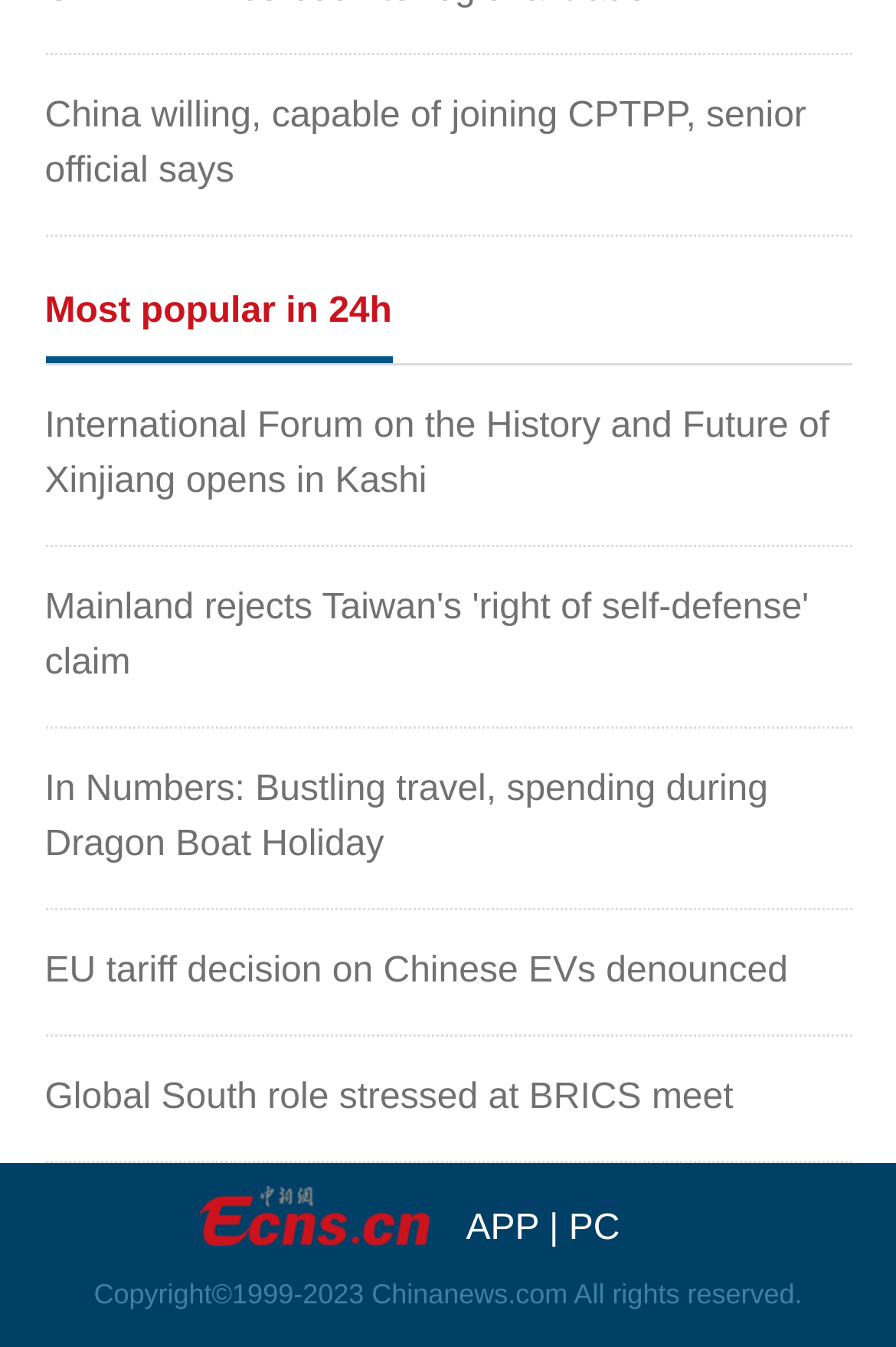Specify the bounding box coordinates of the element's area that should be clicked to execute the given instruction: "Switch to PC version". The coordinates should be four float numbers between 0 and 1, i.e., [left, top, right, bottom].

[0.635, 0.898, 0.692, 0.927]